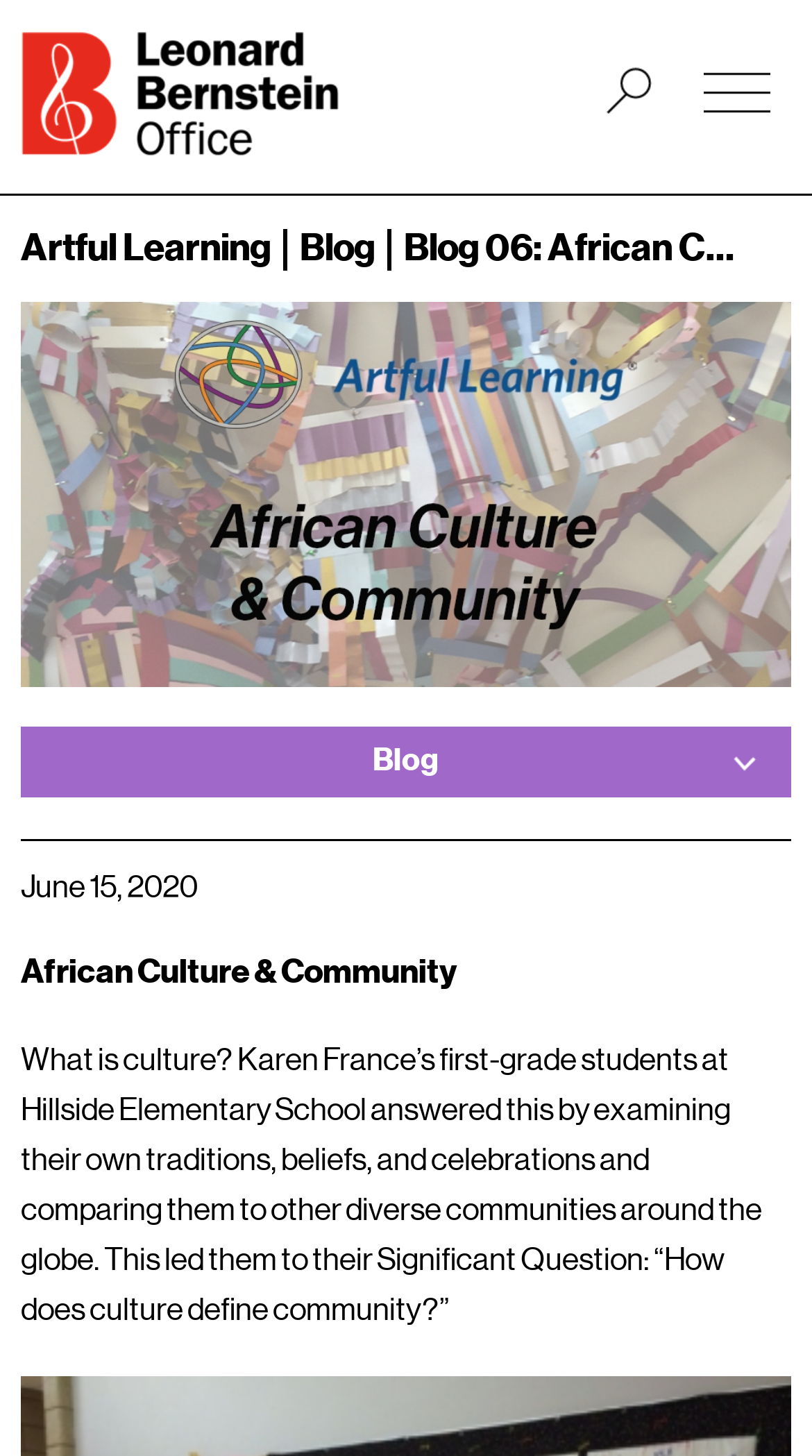Carefully examine the image and provide an in-depth answer to the question: What is the name of the website?

I found the name of the website by examining the link element with the content 'Artful Learning' which is located in the top navigation bar of the webpage.